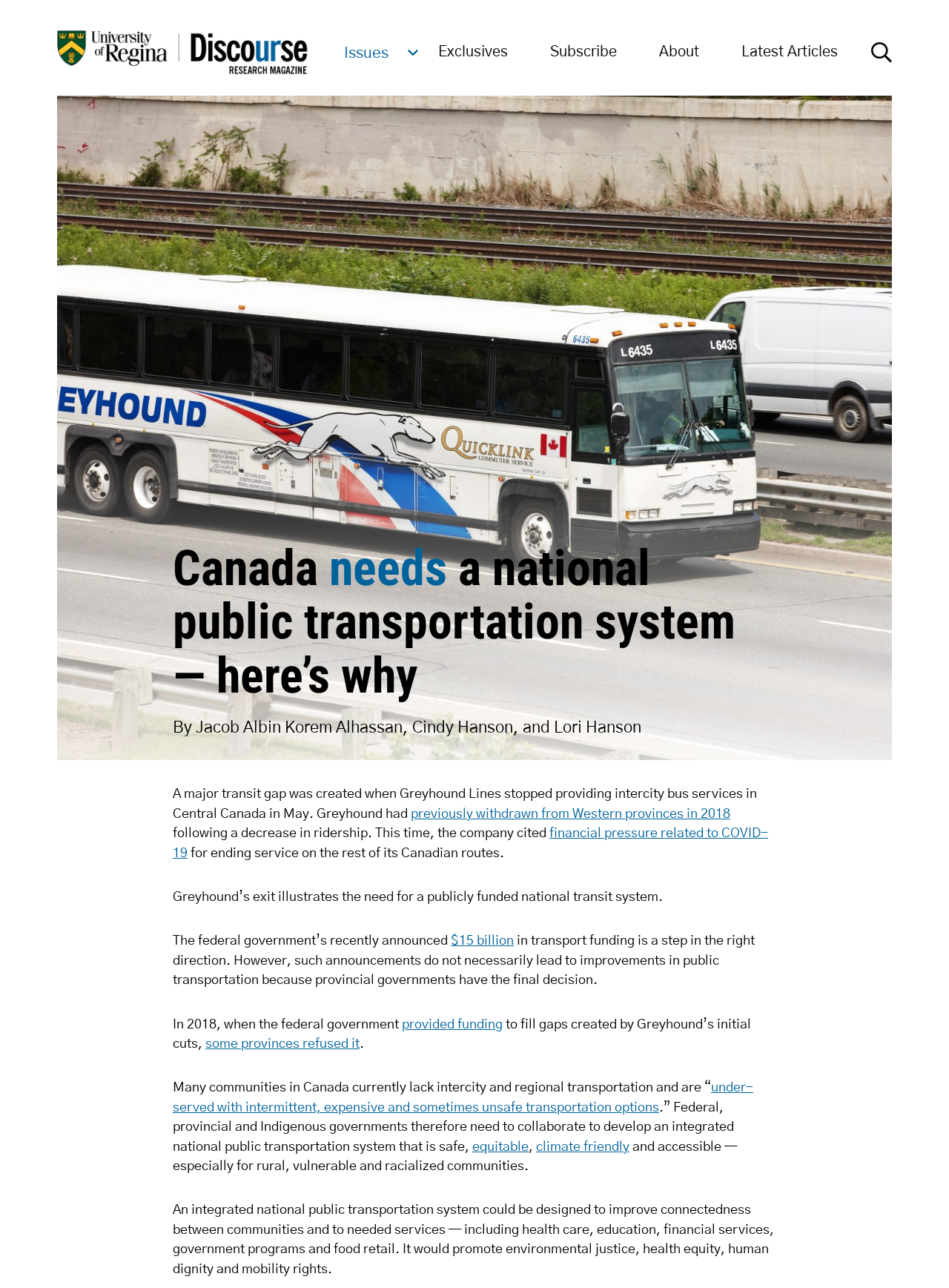Using the information in the image, give a detailed answer to the following question: What is the main topic of this article?

The main topic of this article is about the need for a national public transportation system in Canada, as evident from the heading 'Canada needs a national public transportation system — here’s why' and the content of the article discussing the issues with the current transportation system and the need for a publicly funded national transit system.